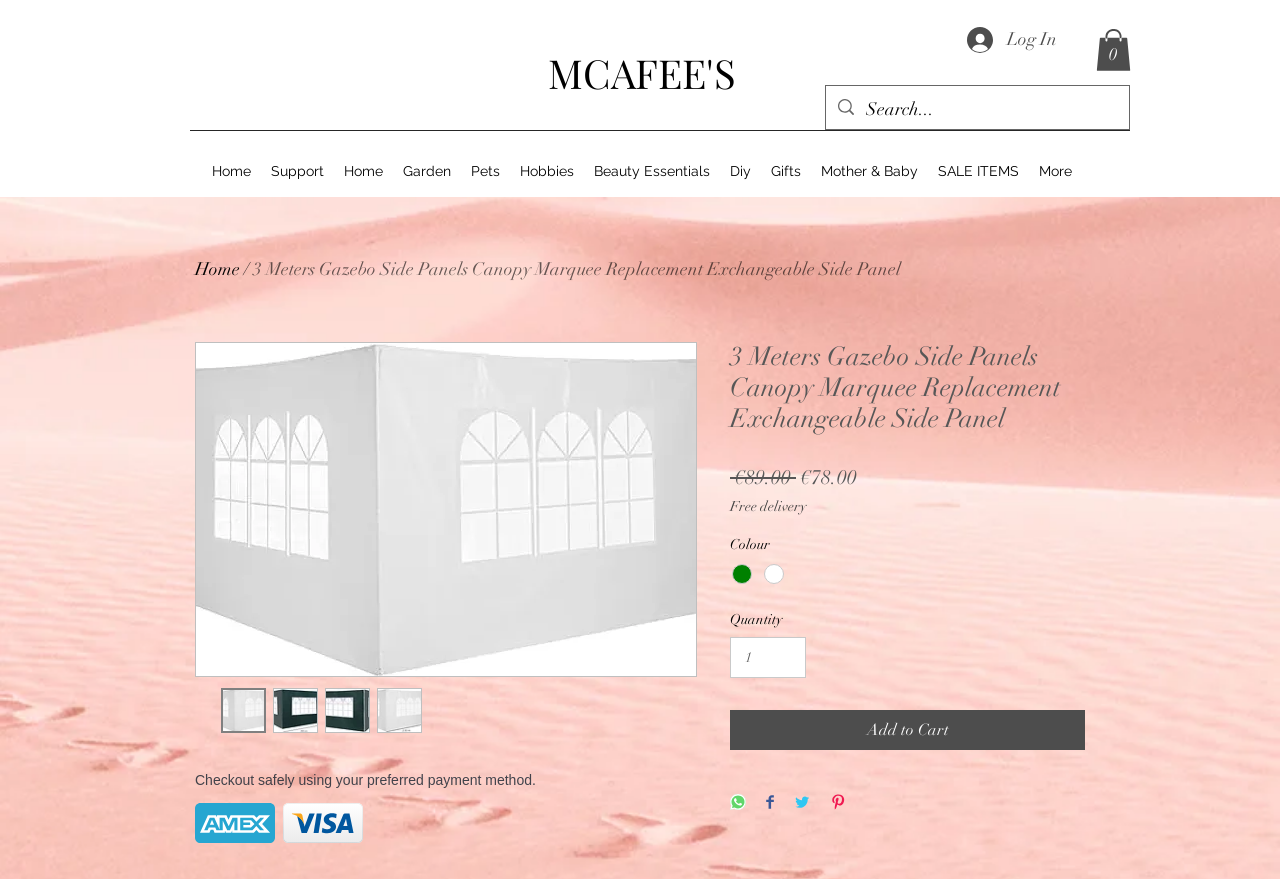Your task is to extract the text of the main heading from the webpage.

3 Meters Gazebo Side Panels Canopy Marquee Replacement Exchangeable Side Panel